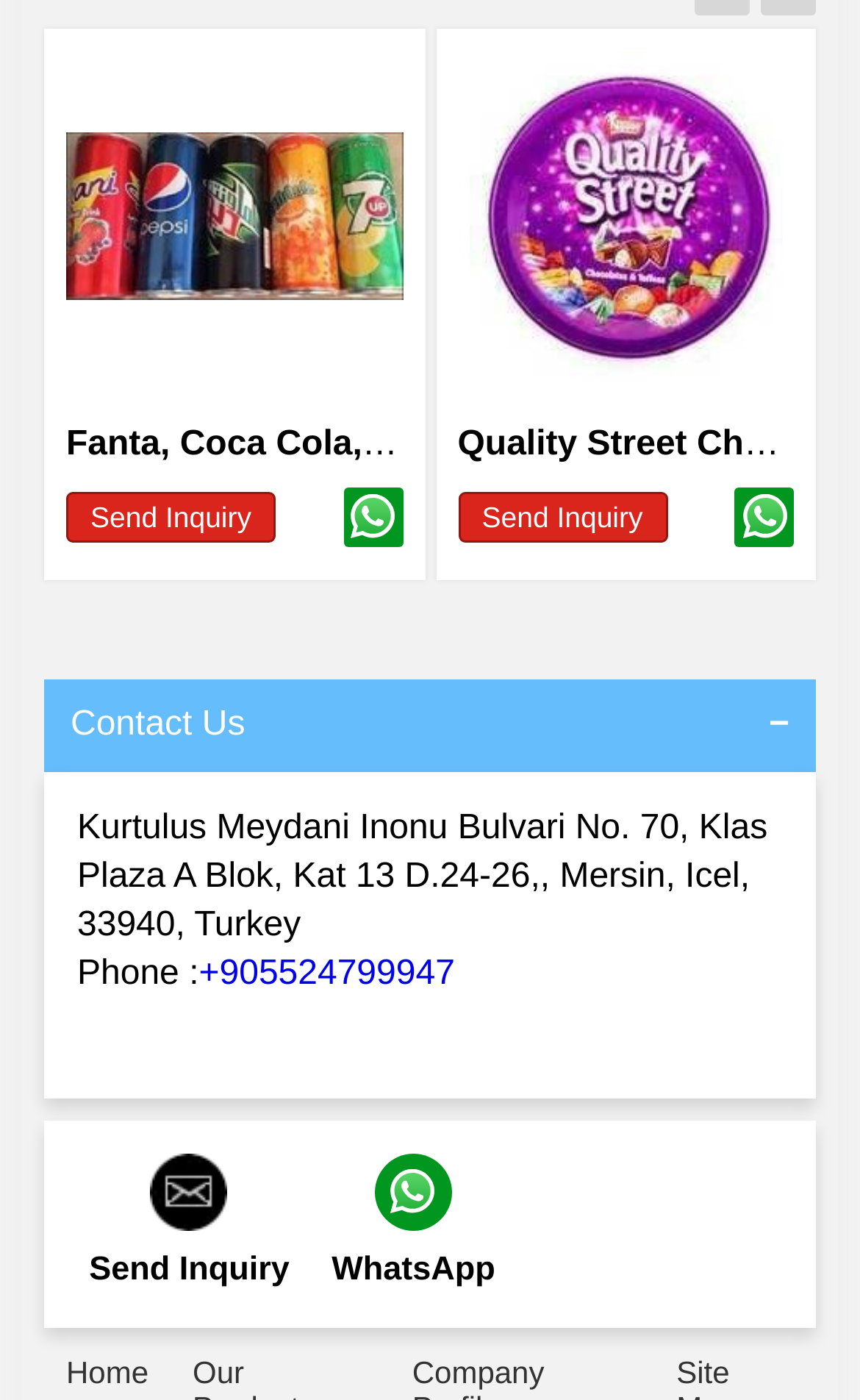Determine the bounding box coordinates of the element's region needed to click to follow the instruction: "Read about Humerus Revision Surgery". Provide these coordinates as four float numbers between 0 and 1, formatted as [left, top, right, bottom].

None